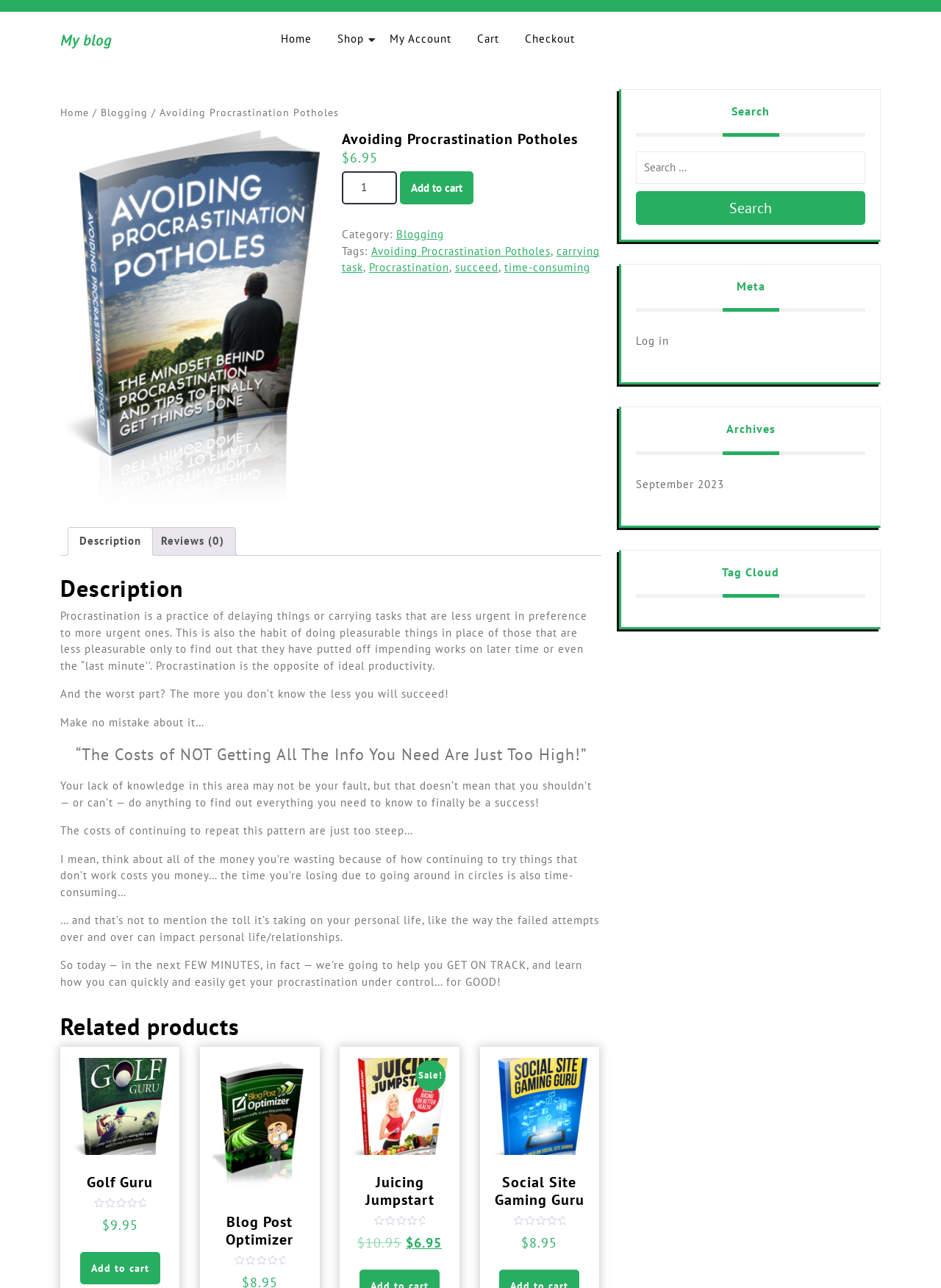Determine the bounding box for the UI element as described: "Blogging". The coordinates should be represented as four float numbers between 0 and 1, formatted as [left, top, right, bottom].

[0.421, 0.176, 0.472, 0.187]